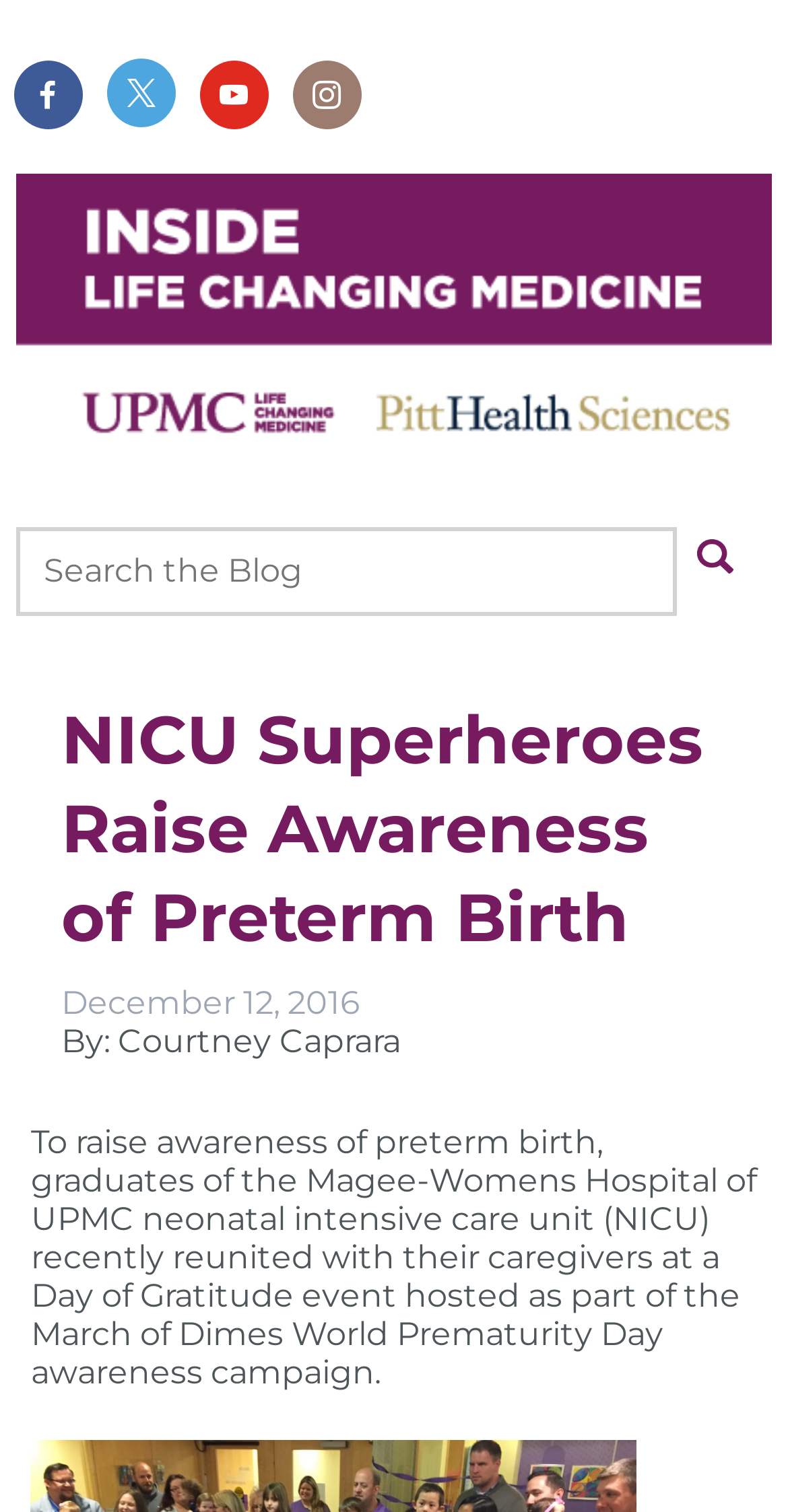Describe the webpage in detail, including text, images, and layout.

The webpage is about a news article titled "NICU Superheroes Raise Awareness of Preterm Birth" from the UPMC & Pitt Health Sciences News Blog. At the top left corner, there are four social media links, each represented by an icon. Below these links, there is a large image that spans almost the entire width of the page. 

On top of the image, there is a search box with a button to its right, allowing users to search the blog. Below the image, there is a header section that contains the article title, a timestamp indicating the article was published on December 12, 2016, and the author's name, Courtney Caprara. 

The main content of the article is a paragraph of text that describes how graduates of the Magee-Womens Hospital of UPMC neonatal intensive care unit (NICU) reunited with their caregivers to raise awareness of preterm birth. This text is positioned below the header section and spans almost the entire width of the page.